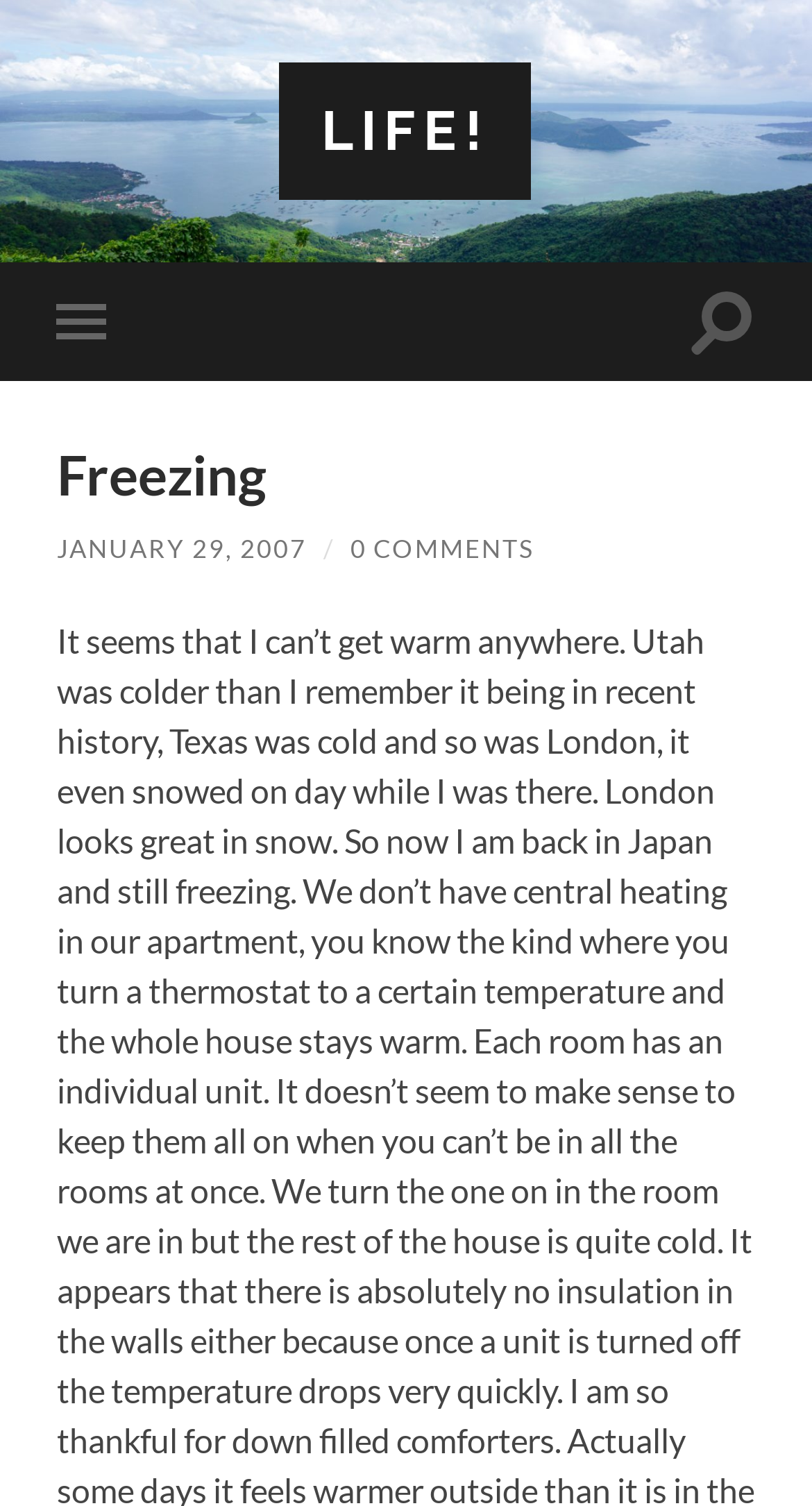Using the description: "Life!", determine the UI element's bounding box coordinates. Ensure the coordinates are in the format of four float numbers between 0 and 1, i.e., [left, top, right, bottom].

[0.396, 0.065, 0.604, 0.108]